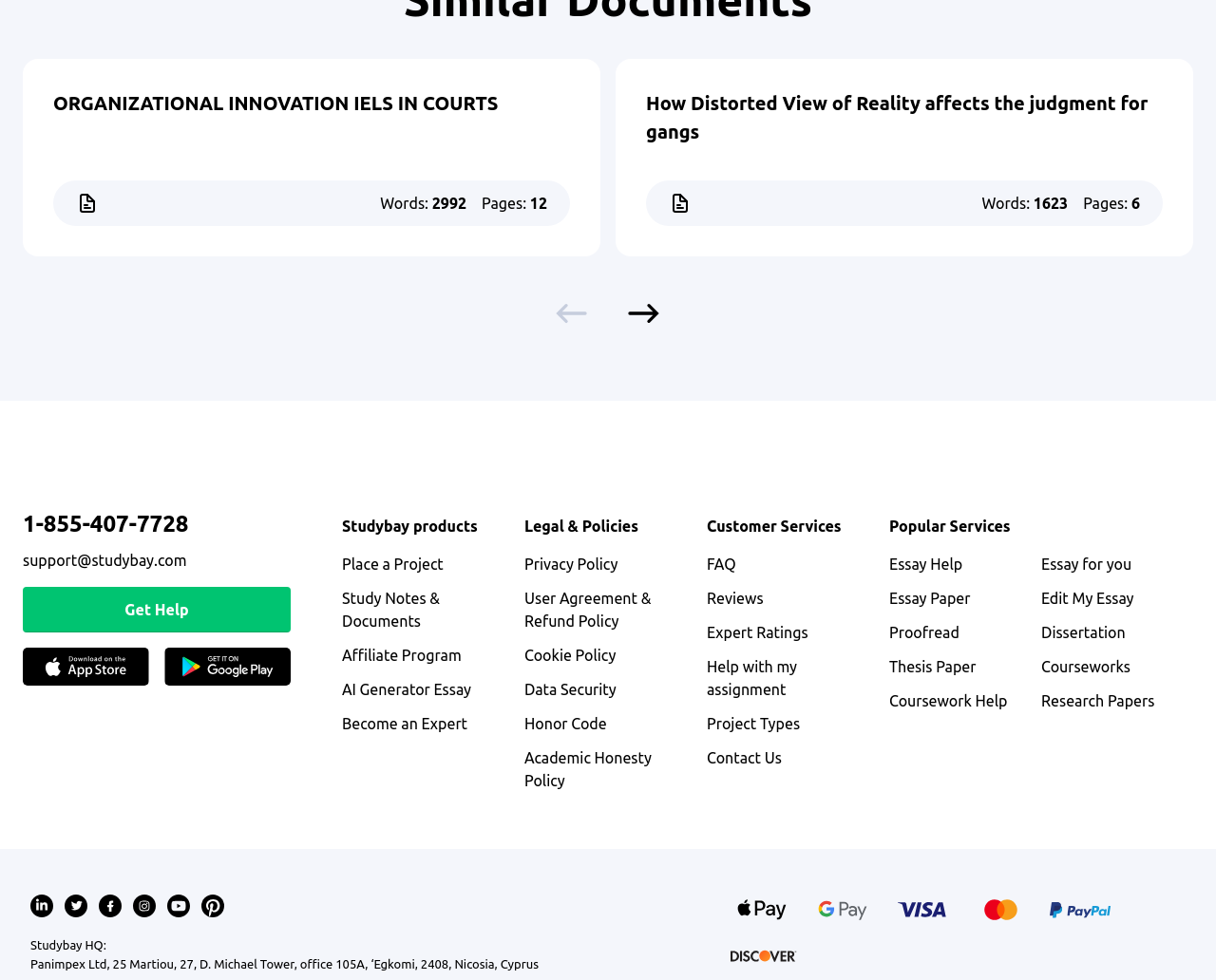Determine the coordinates of the bounding box for the clickable area needed to execute this instruction: "Read the 'Privacy Policy'".

[0.431, 0.567, 0.508, 0.585]